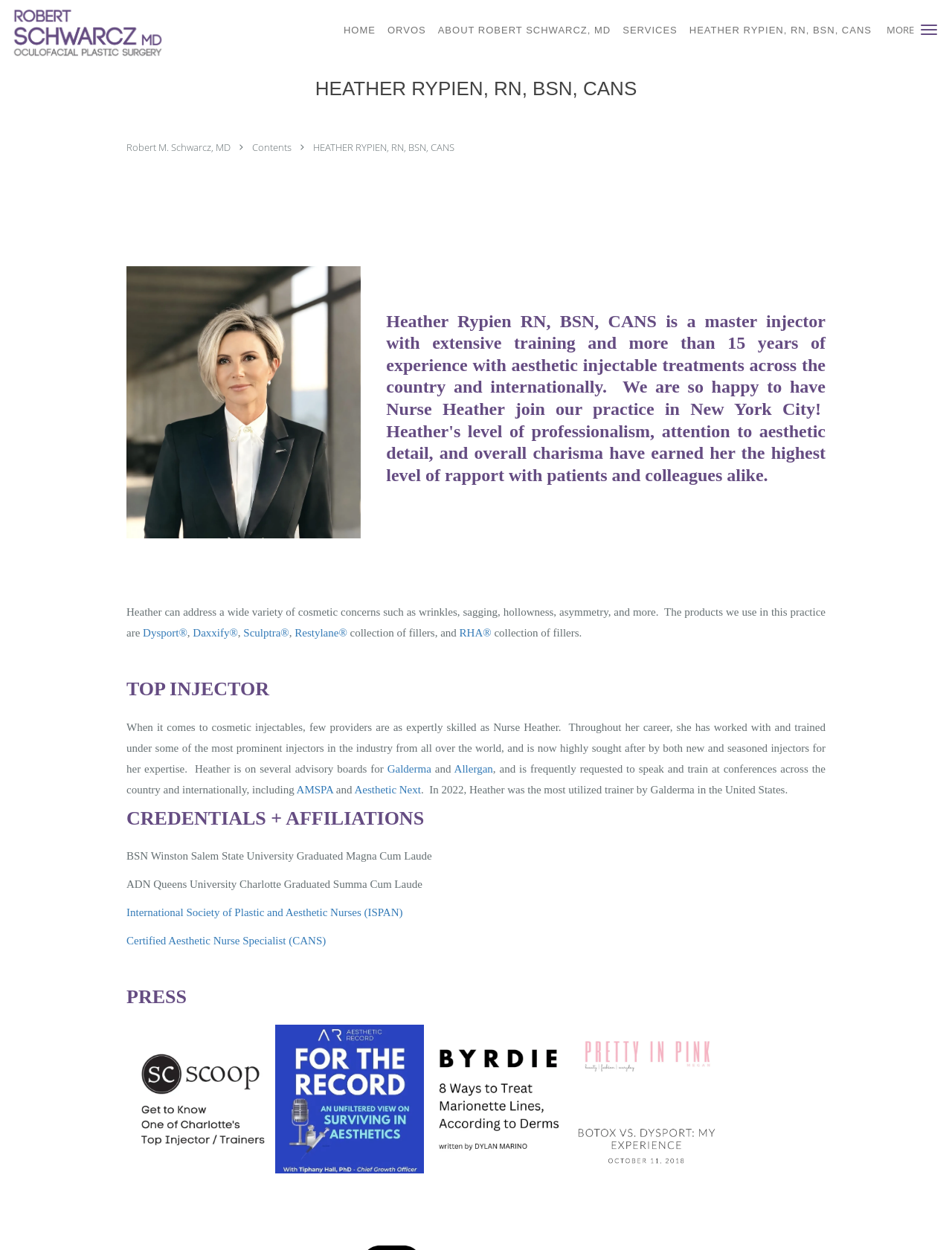What is the location of the practice?
Please give a detailed and elaborate answer to the question.

I found the answer by looking at the meta description of the webpage which mentions 'Trusted Cosmetic Surgery serving Upper East Side New York, NY & Rye, NY' indicating that the practice is located in these areas.